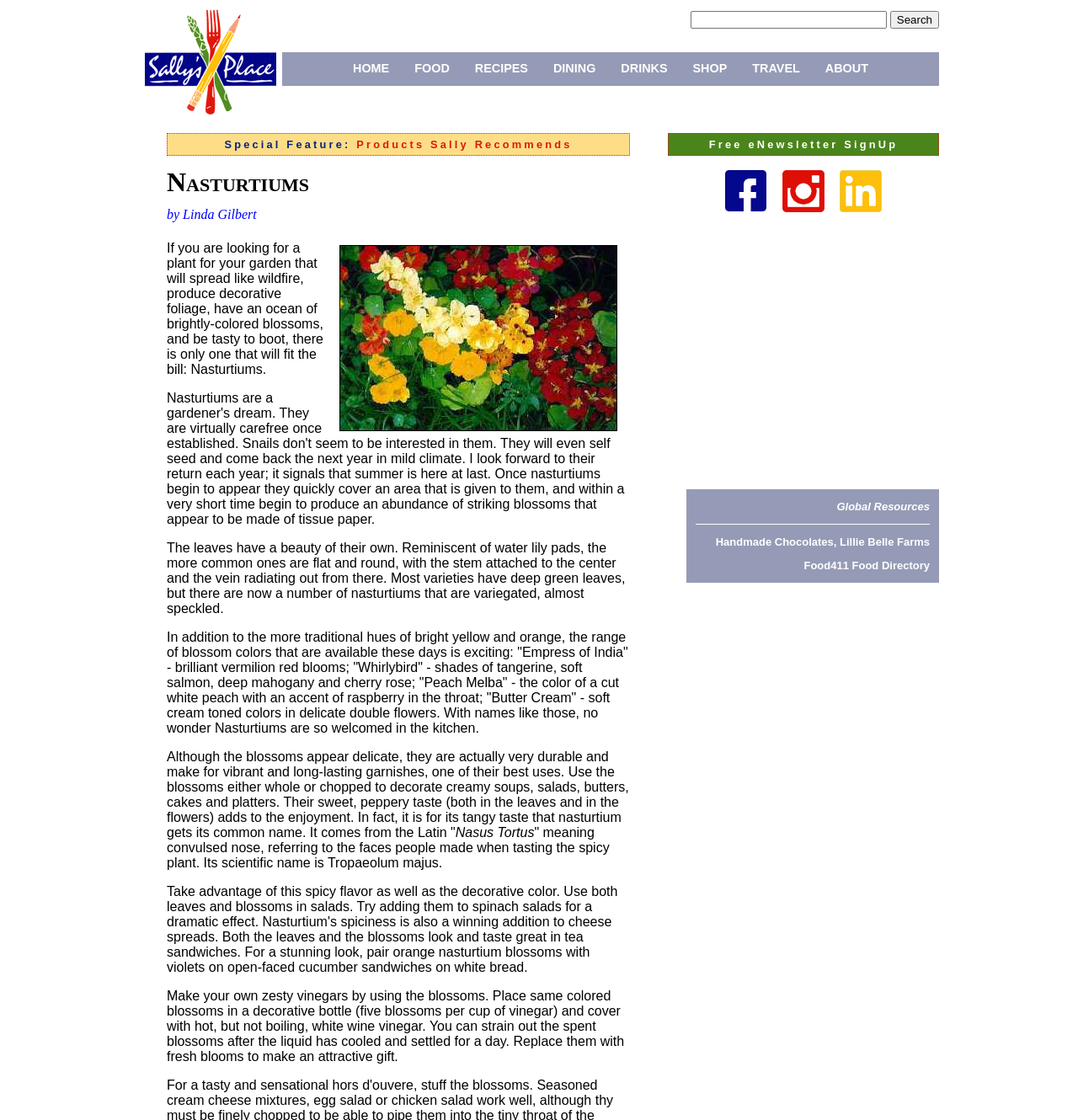Identify the bounding box coordinates of the section to be clicked to complete the task described by the following instruction: "Follow Sally's Place on Facebook". The coordinates should be four float numbers between 0 and 1, formatted as [left, top, right, bottom].

[0.672, 0.18, 0.712, 0.193]